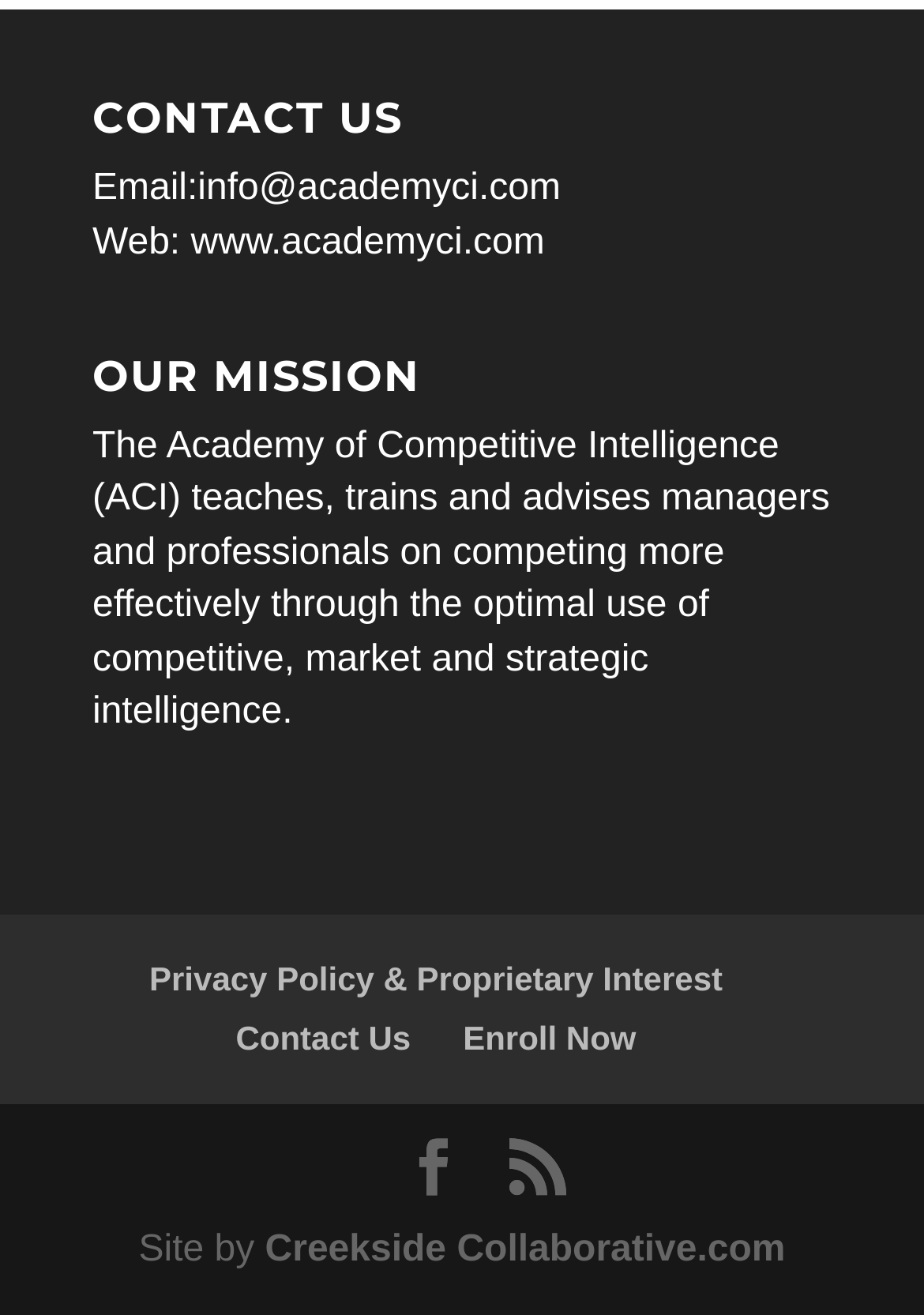Locate the bounding box coordinates of the item that should be clicked to fulfill the instruction: "Check social media".

[0.438, 0.866, 0.5, 0.915]